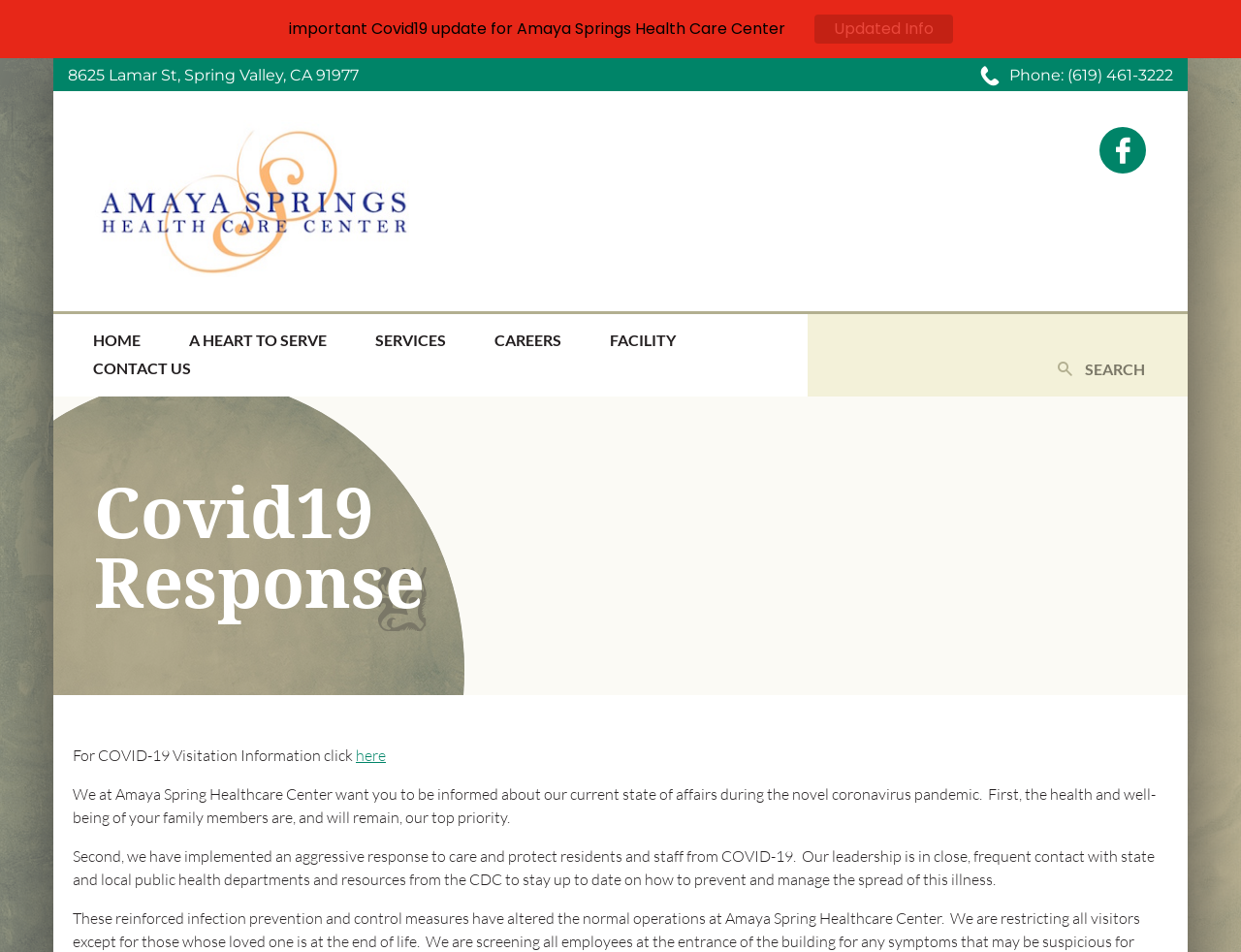What is the phone number of Amaya Springs Health Care Center?
Provide a detailed and well-explained answer to the question.

I found the phone number by looking at the link element located next to the 'Phone:' static text, which displays the phone number '(619) 461-3222'.